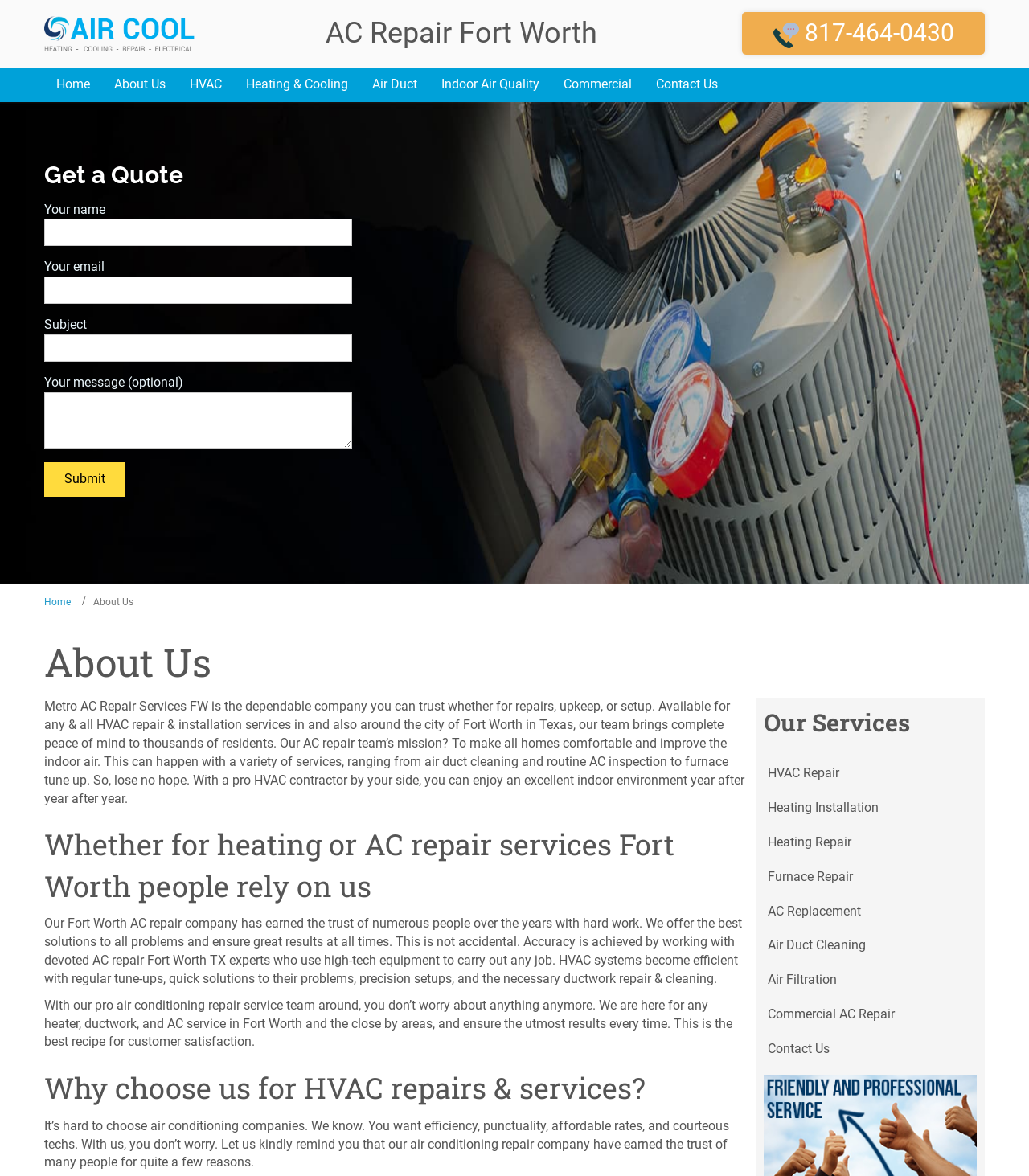Summarize the webpage with a detailed and informative caption.

This webpage is about AC Repair Fort Worth TX, a company that provides heating and cooling services in Fort Worth, Texas. At the top of the page, there is a logo with the company name and a phone number, 817-464-0430. Below the logo, there is a navigation menu with links to different sections of the website, including Home, About Us, HVAC, Heating & Cooling, Air Duct, Indoor Air Quality, Commercial, and Contact Us.

On the left side of the page, there is a contact form where visitors can fill out their name, email, subject, and message to get a quote. Below the form, there is a section with a heading "About Us" that describes the company's mission and services. The company provides a range of services, including AC repair, heating repair, ductwork cleaning, and installation, with the goal of making homes comfortable and improving indoor air quality.

The main content of the page is divided into sections, each with a heading. The first section describes the company's services and how they have earned the trust of numerous people over the years. The second section explains why customers should choose the company for HVAC repairs and services, highlighting their efficiency, punctuality, affordable rates, and courteous technicians.

On the right side of the page, there is a section with links to different services offered by the company, including HVAC Repair, Heating Installation, Heating Repair, Furnace Repair, AC Replacement, Air Duct Cleaning, Air Filtration, Commercial AC Repair, and Contact Us.